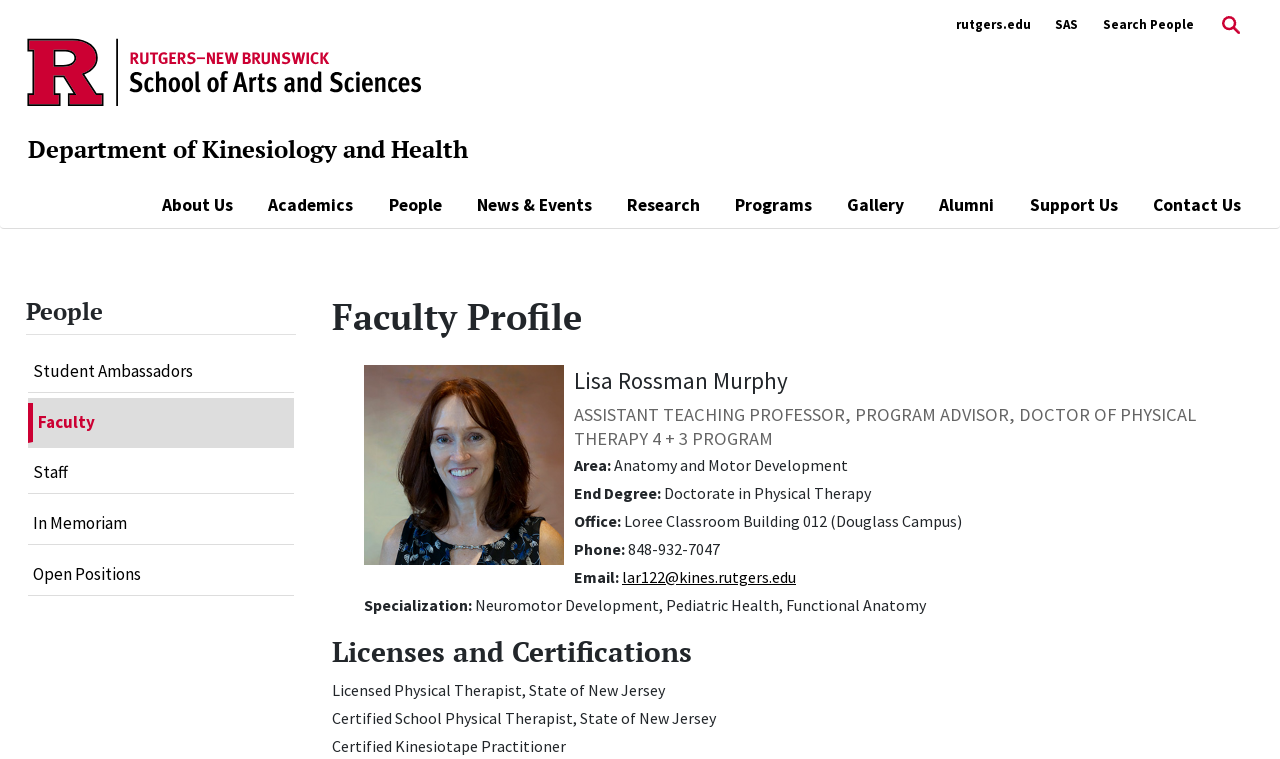Using the provided element description, identify the bounding box coordinates as (top-left x, top-left y, bottom-right x, bottom-right y). Ensure all values are between 0 and 1. Description: About Us

[0.127, 0.252, 0.182, 0.287]